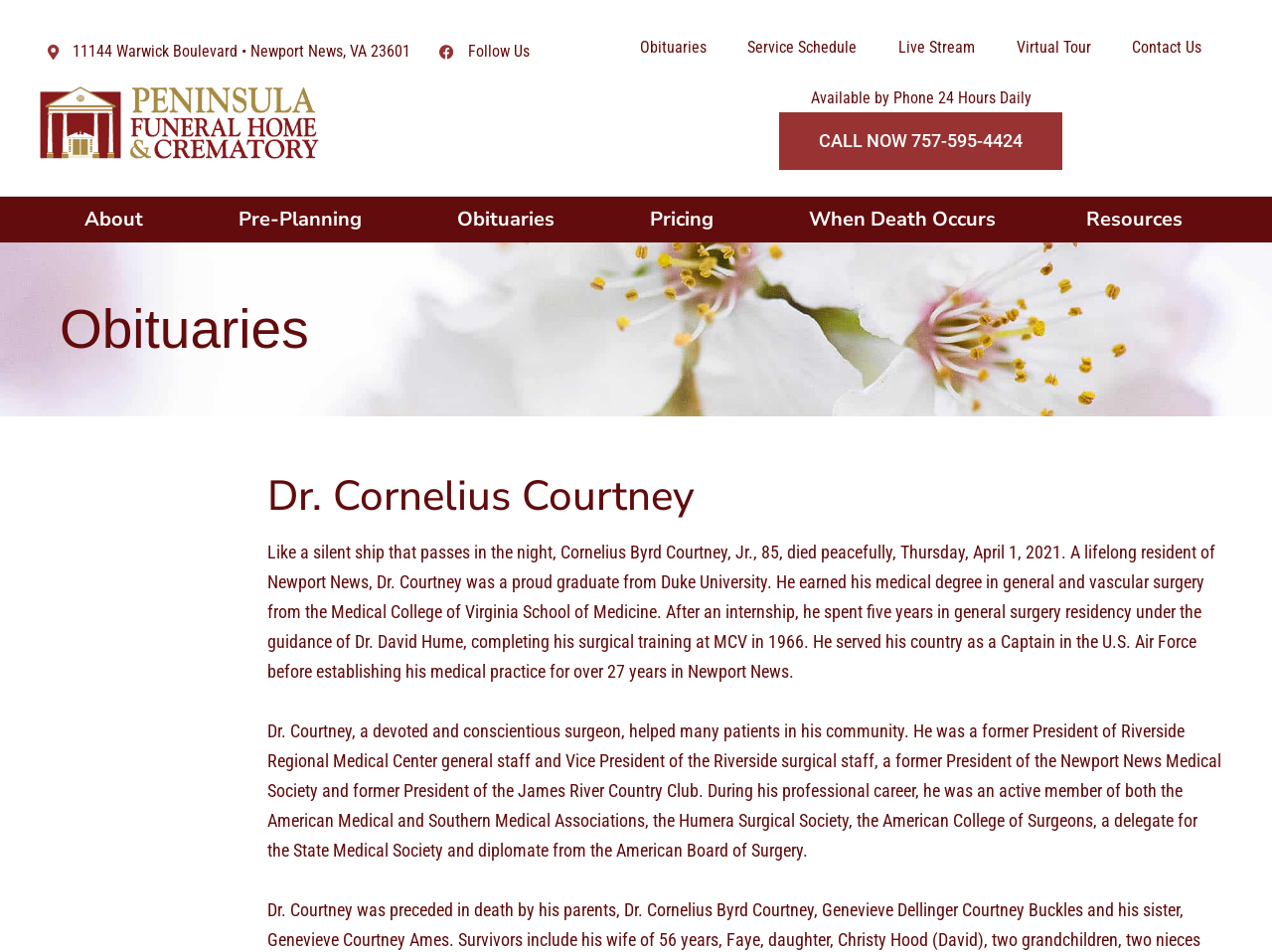Please specify the bounding box coordinates for the clickable region that will help you carry out the instruction: "Click on 'Obituaries'".

[0.487, 0.026, 0.572, 0.074]